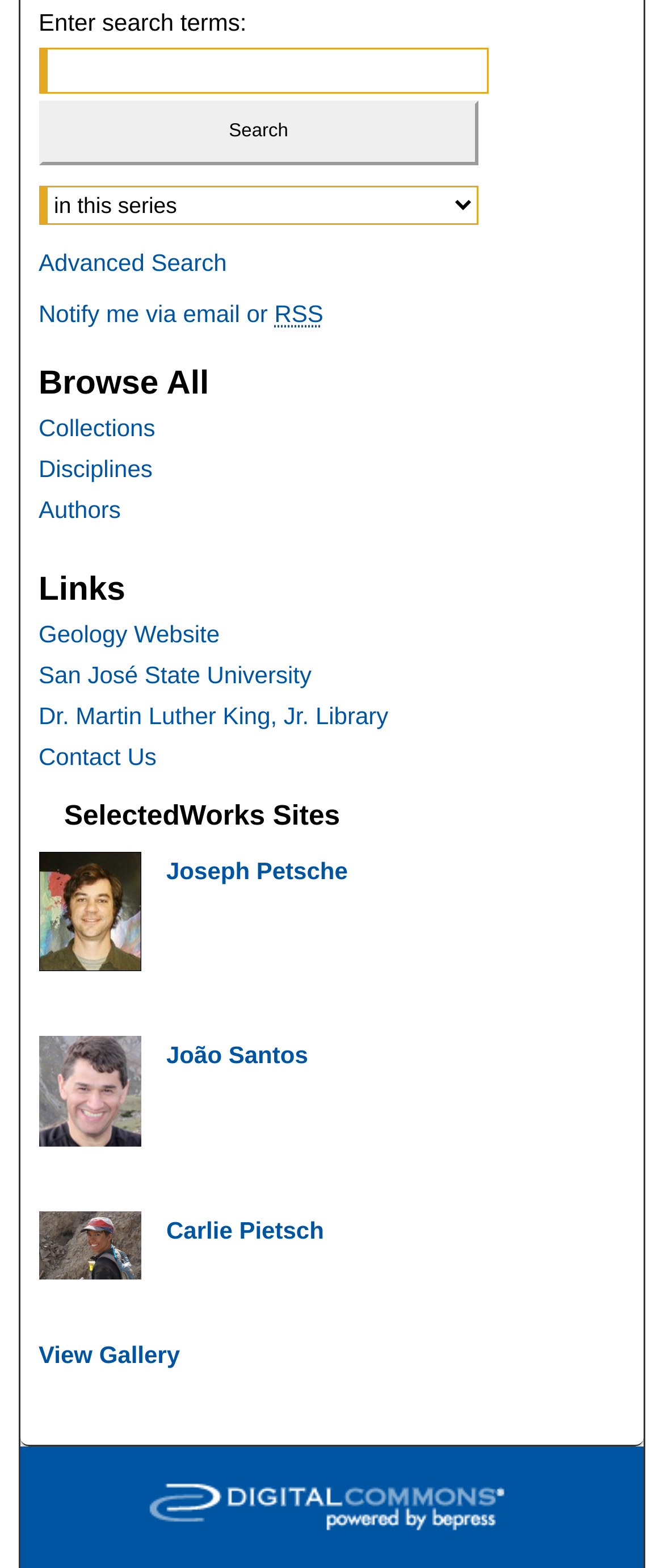What is the purpose of the textbox?
Can you give a detailed and elaborate answer to the question?

The textbox is located at the top of the webpage with a label 'Enter search terms:' and is accompanied by a 'Search' button, indicating that it is used to input search queries.